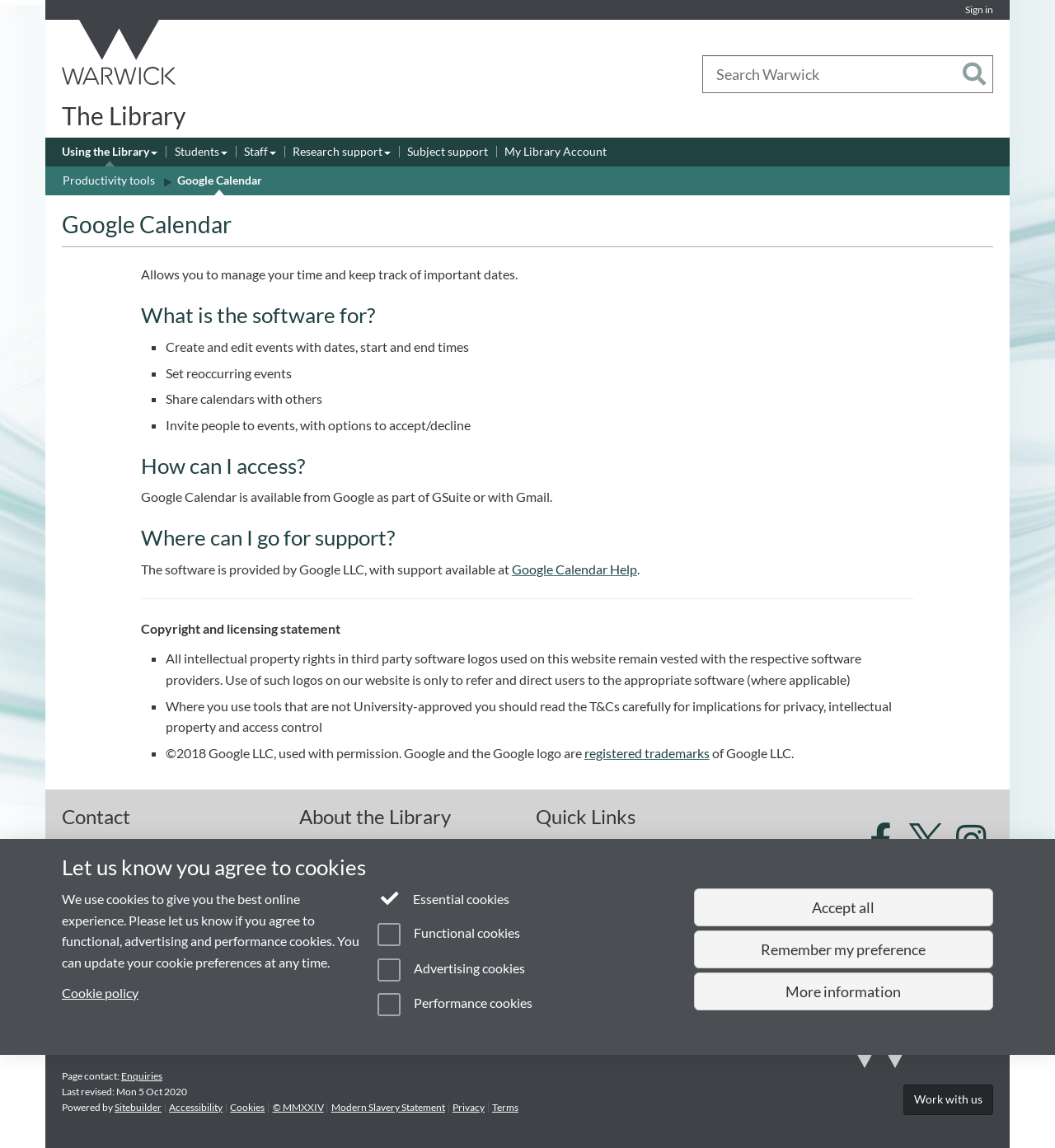What is the contact email of the University of Warwick Library?
Please provide a comprehensive and detailed answer to the question.

I found the answer by looking at the contact information section at the bottom of the webpage, which lists the email address as library@warwick.ac.uk.